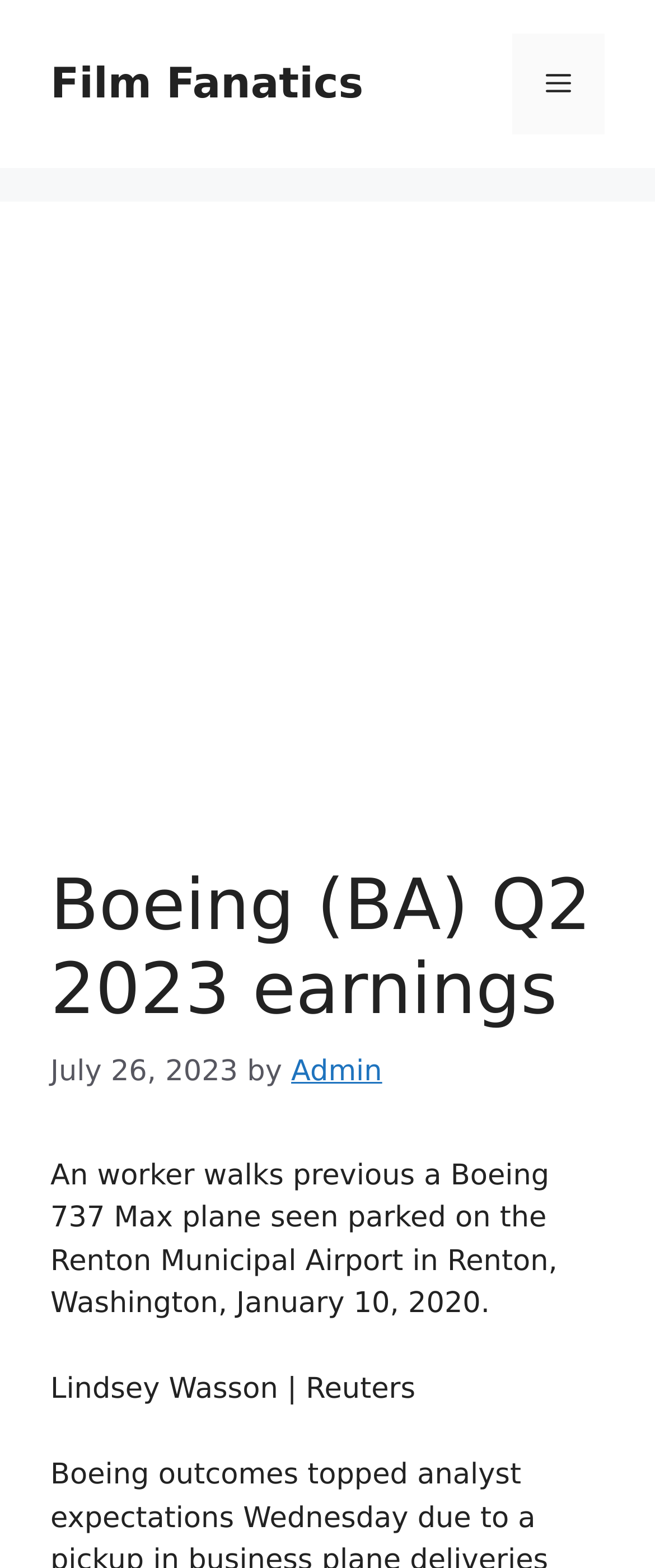Given the element description "Film Fanatics", identify the bounding box of the corresponding UI element.

[0.077, 0.038, 0.555, 0.069]